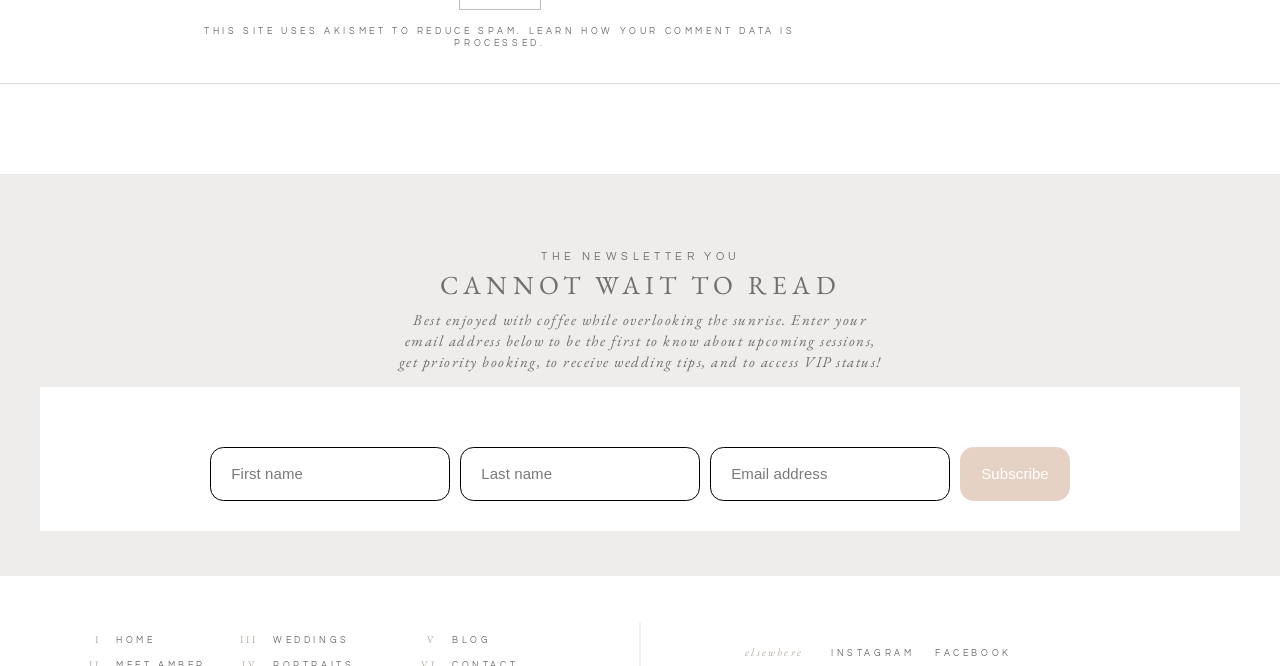Please find the bounding box coordinates of the element that needs to be clicked to perform the following instruction: "Visit the blog". The bounding box coordinates should be four float numbers between 0 and 1, represented as [left, top, right, bottom].

[0.353, 0.949, 0.443, 0.976]